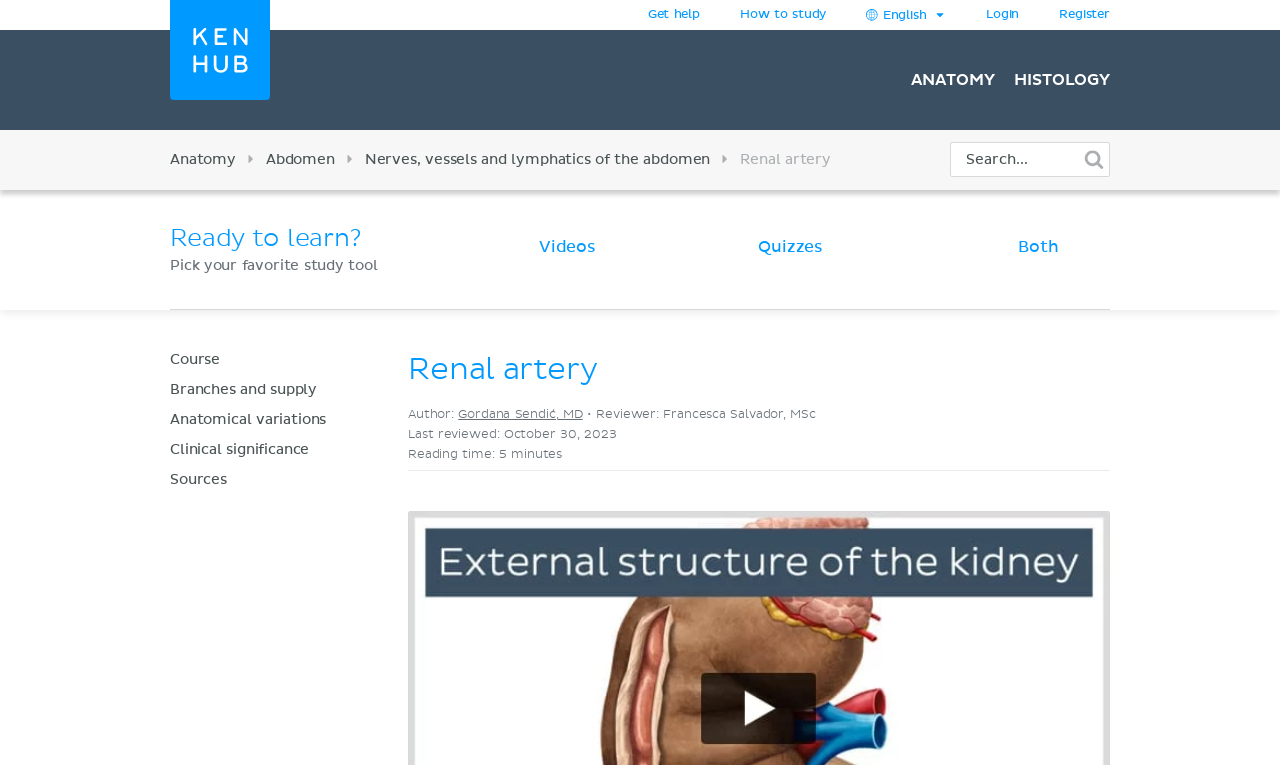Identify the bounding box coordinates of the clickable region to carry out the given instruction: "Get help from Kenhub".

[0.494, 0.01, 0.559, 0.029]